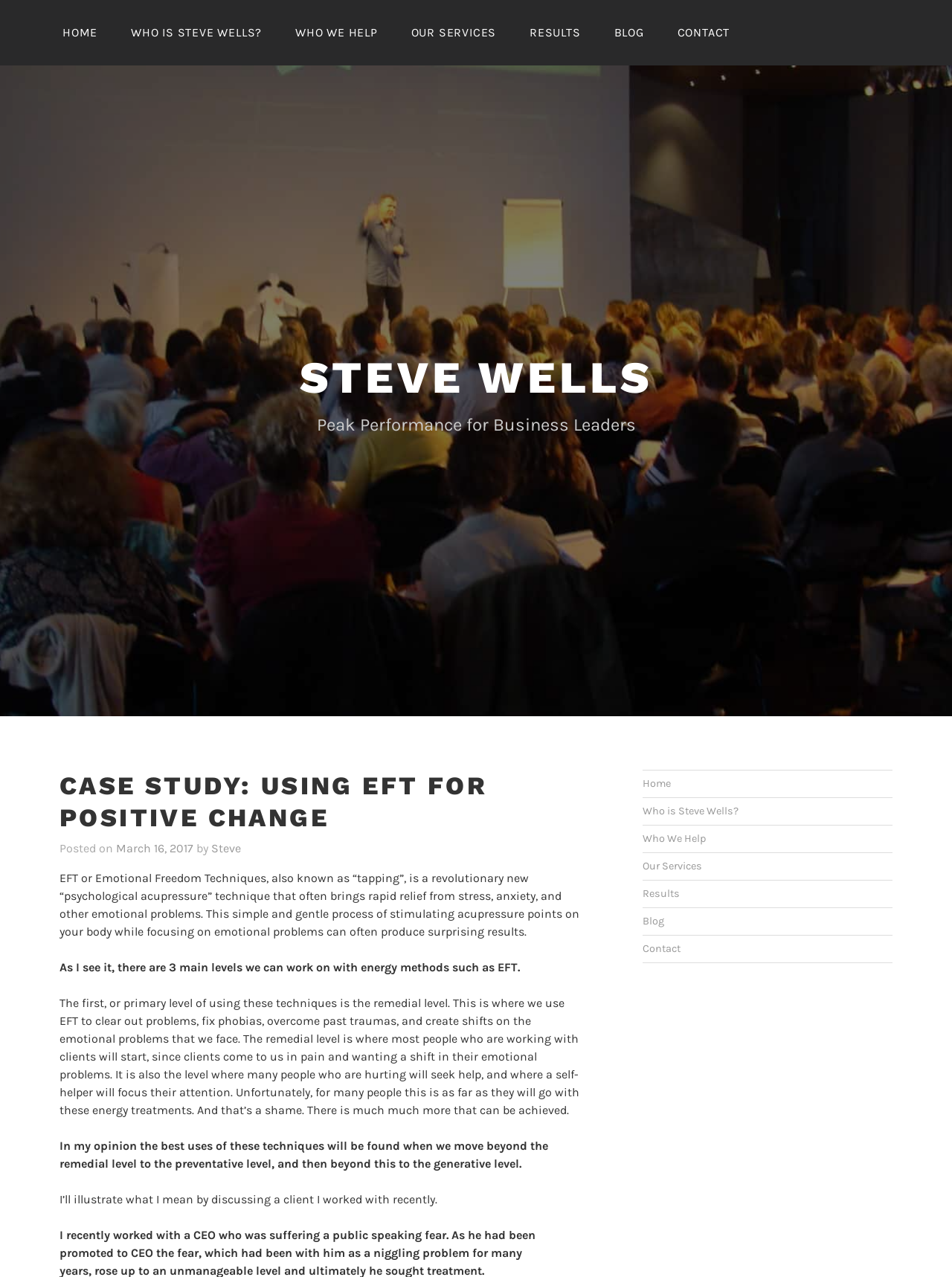Please determine the bounding box coordinates for the UI element described as: "Contact".

[0.696, 0.009, 0.782, 0.042]